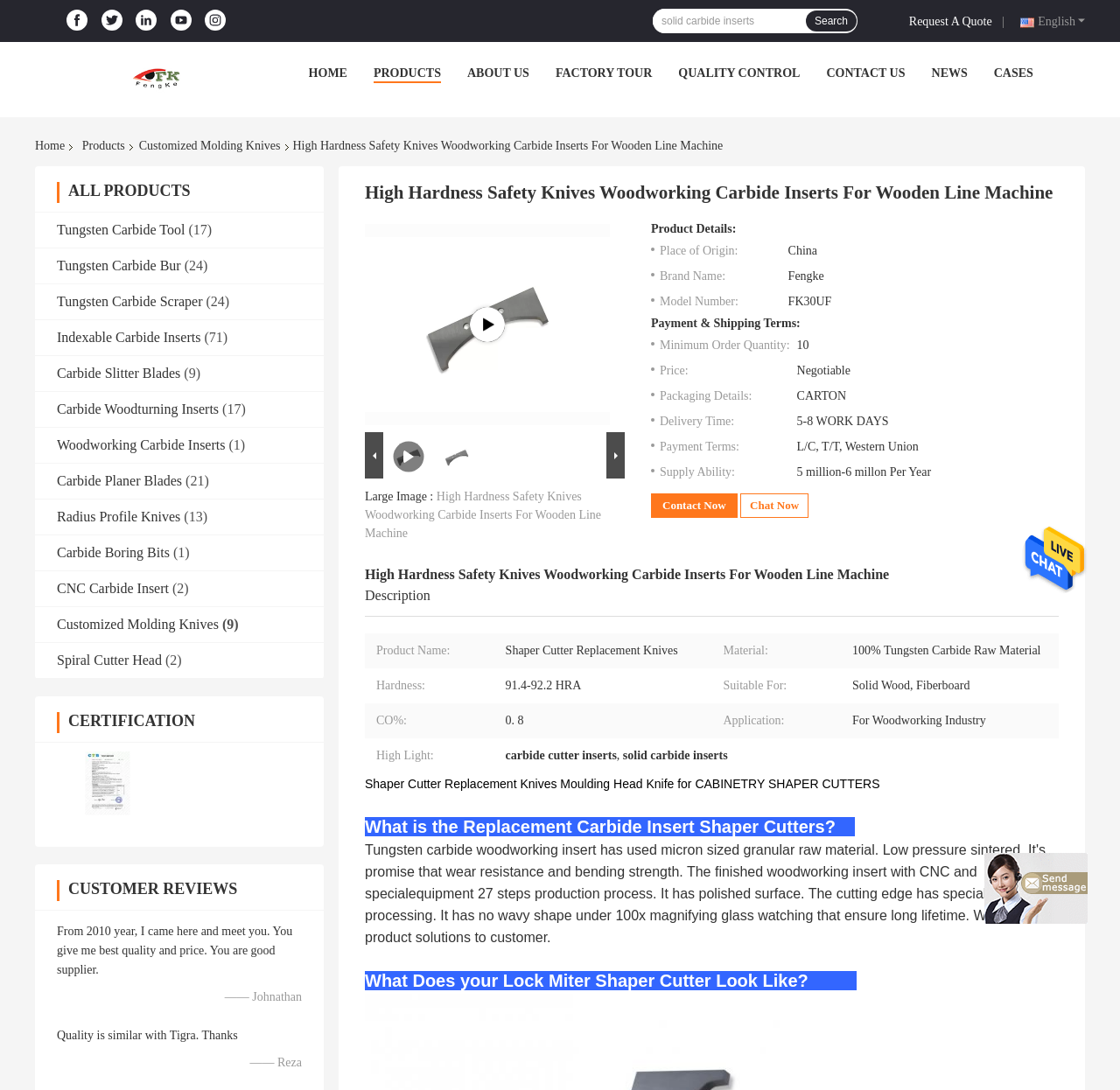What is the language of the webpage?
Based on the image, answer the question with as much detail as possible.

The language of the webpage can be found at the top right corner, where it is written as 'English'. This indicates that the language of the webpage is English.